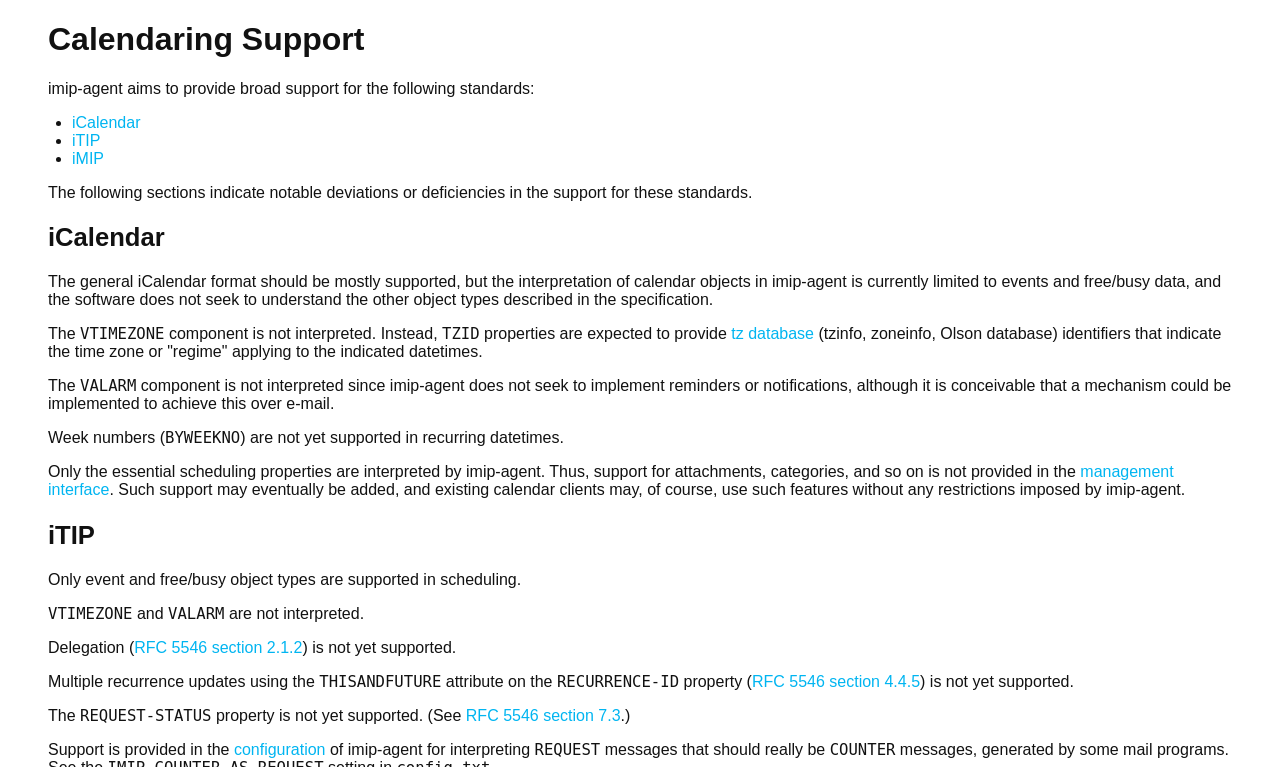What is not yet supported in iTIP scheduling?
Answer the question based on the image using a single word or a brief phrase.

Delegation